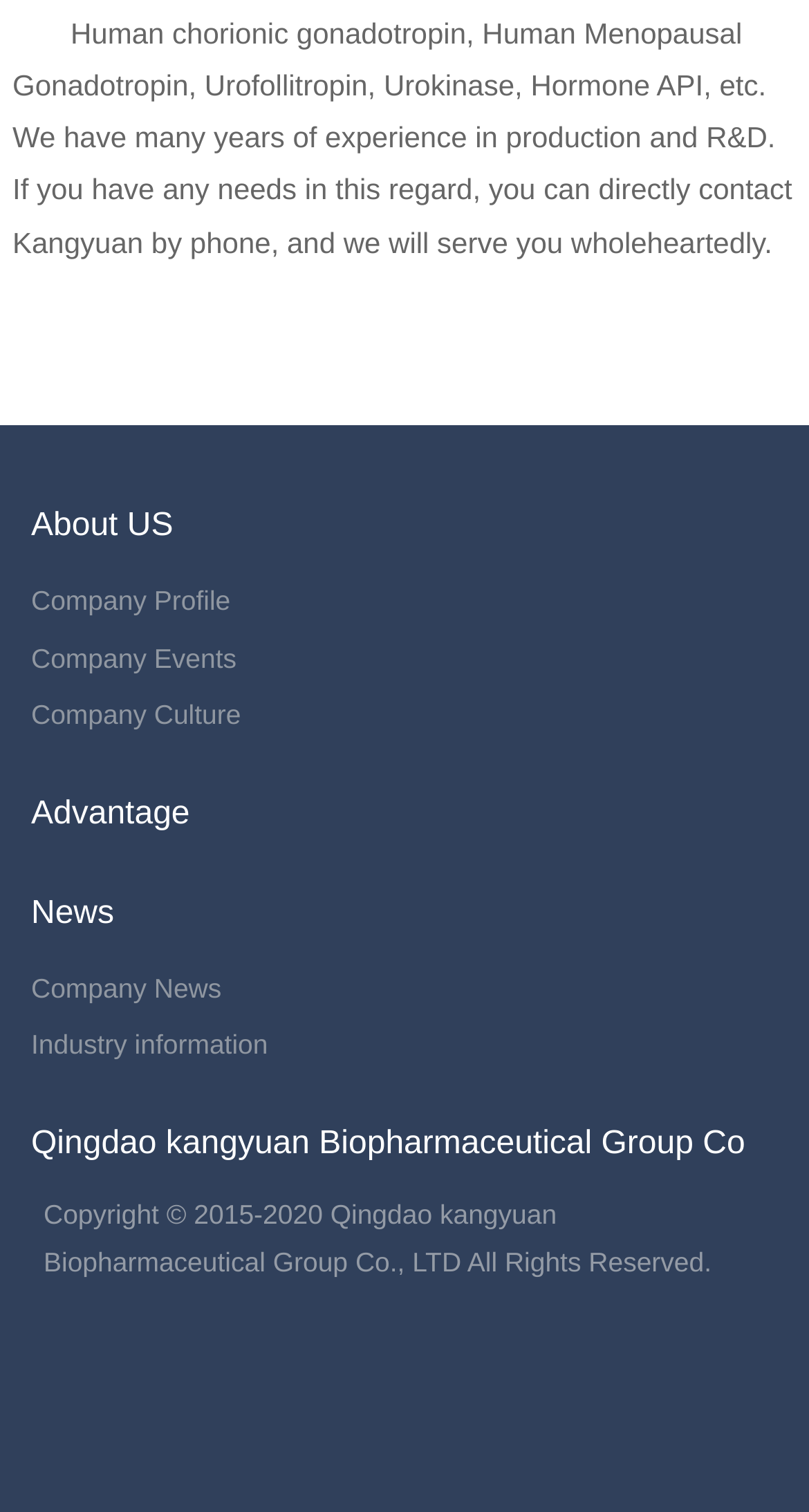Give a one-word or short phrase answer to the question: 
How many links are there in the footer?

6